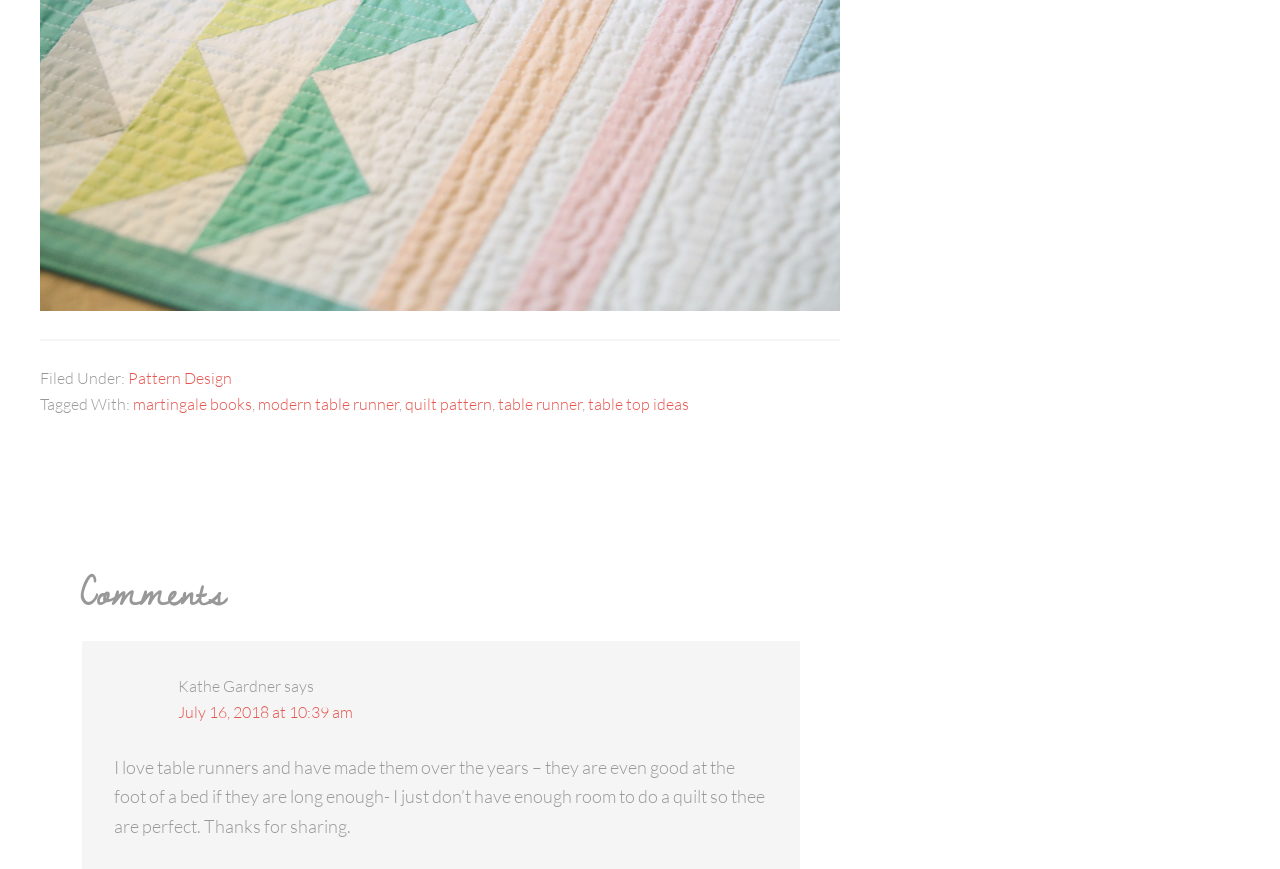How many comments are on the webpage?
Answer the question in a detailed and comprehensive manner.

There is only one comment on the webpage, written by Kathe Gardner, which can be seen in the comment section.